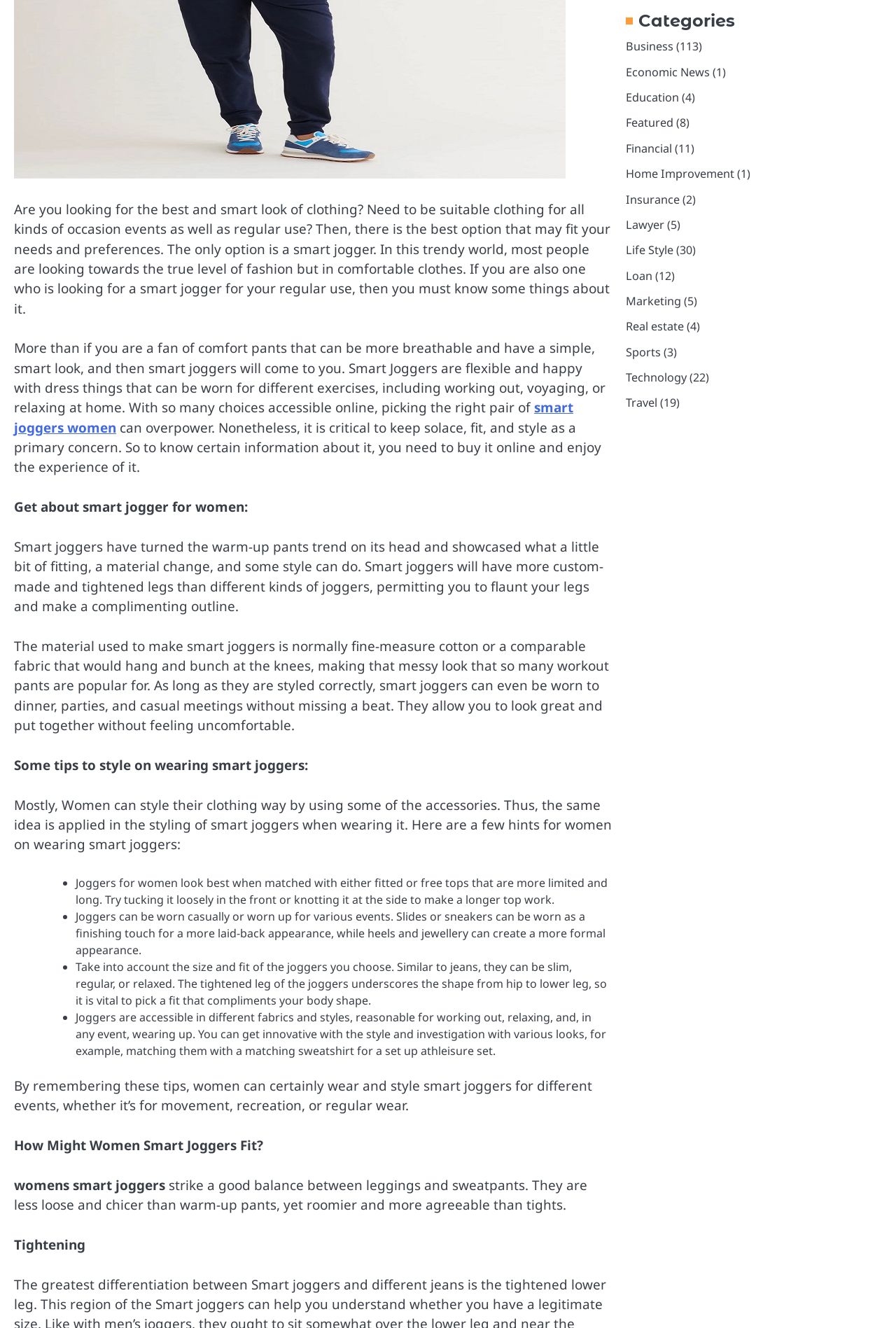Extract the bounding box of the UI element described as: "Economic News".

[0.698, 0.048, 0.792, 0.06]